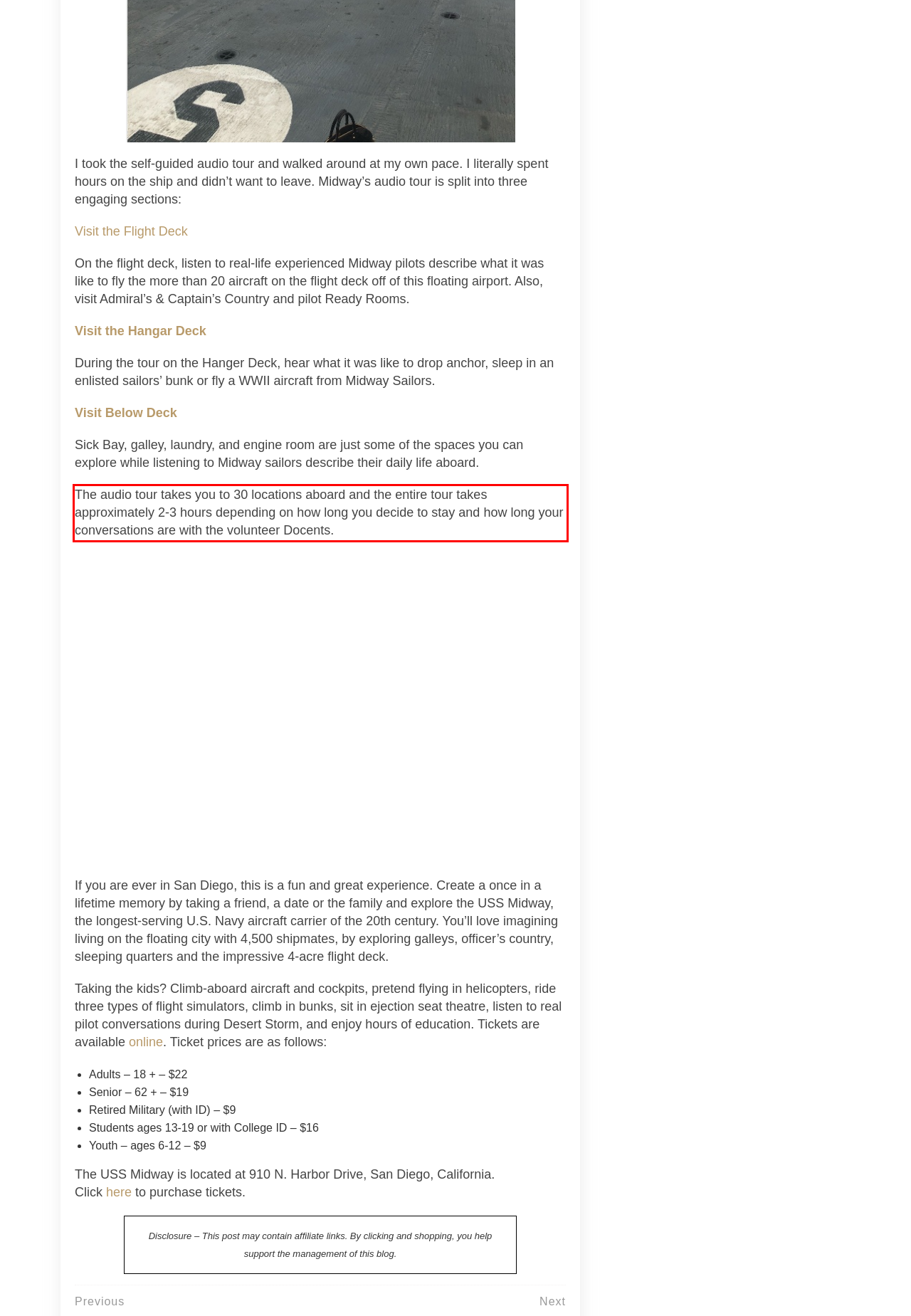Please look at the webpage screenshot and extract the text enclosed by the red bounding box.

The audio tour takes you to 30 locations aboard and the entire tour takes approximately 2-3 hours depending on how long you decide to stay and how long your conversations are with the volunteer Docents.